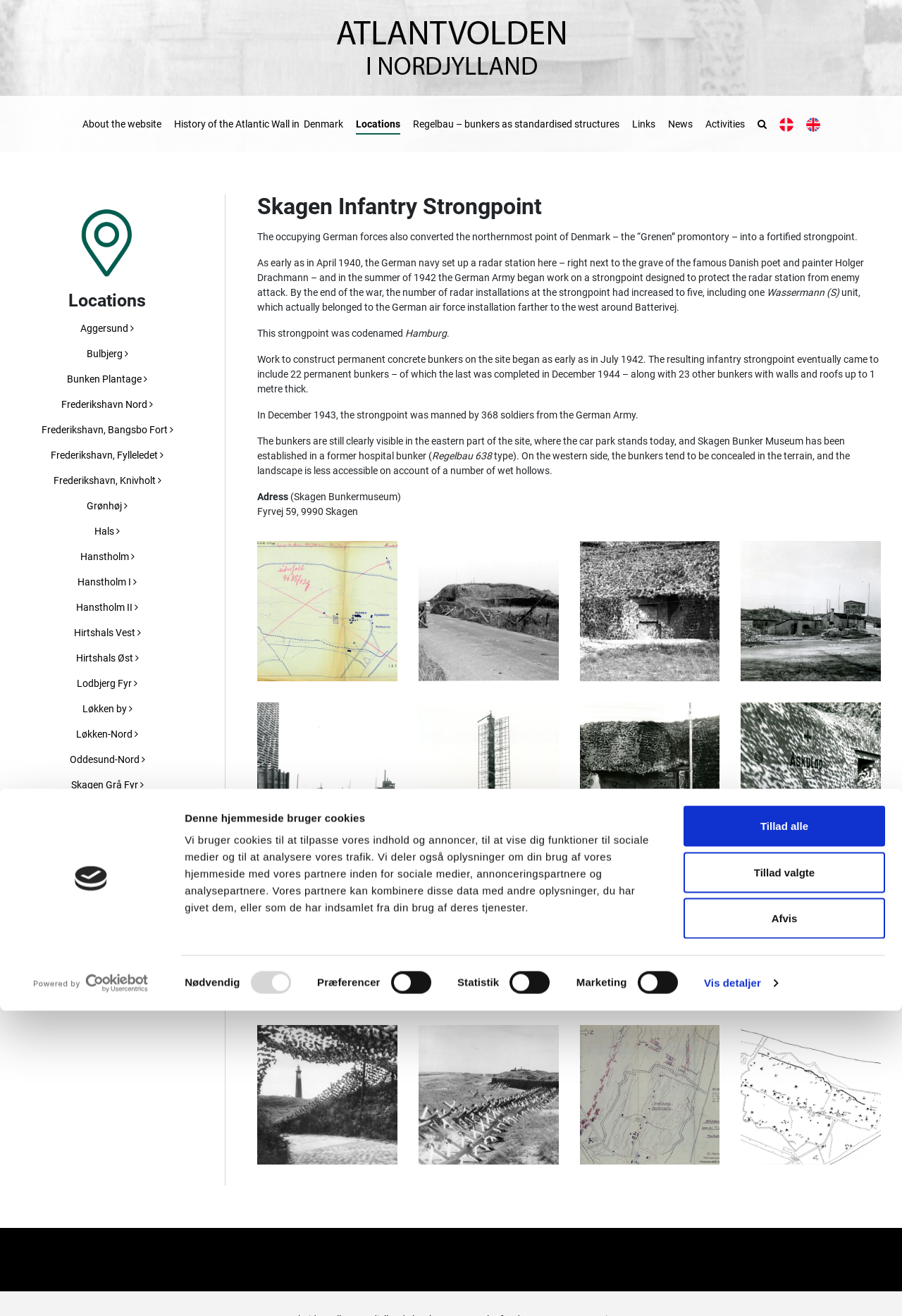How many permanent bunkers were built in the strongpoint?
Give a one-word or short-phrase answer derived from the screenshot.

22